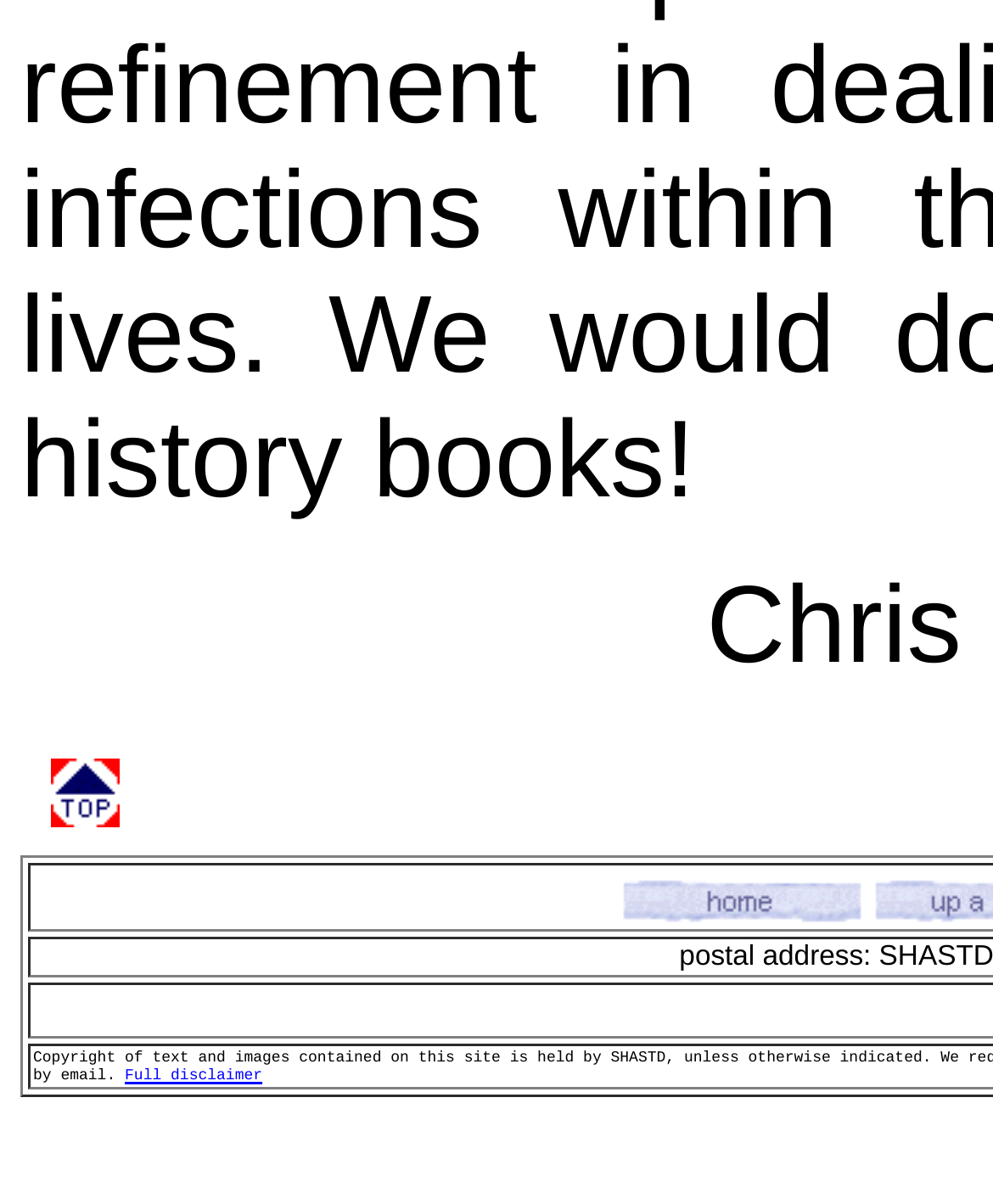Identify the bounding box coordinates for the UI element described by the following text: "What’s Next for Copper Markets?". Provide the coordinates as four float numbers between 0 and 1, in the format [left, top, right, bottom].

None